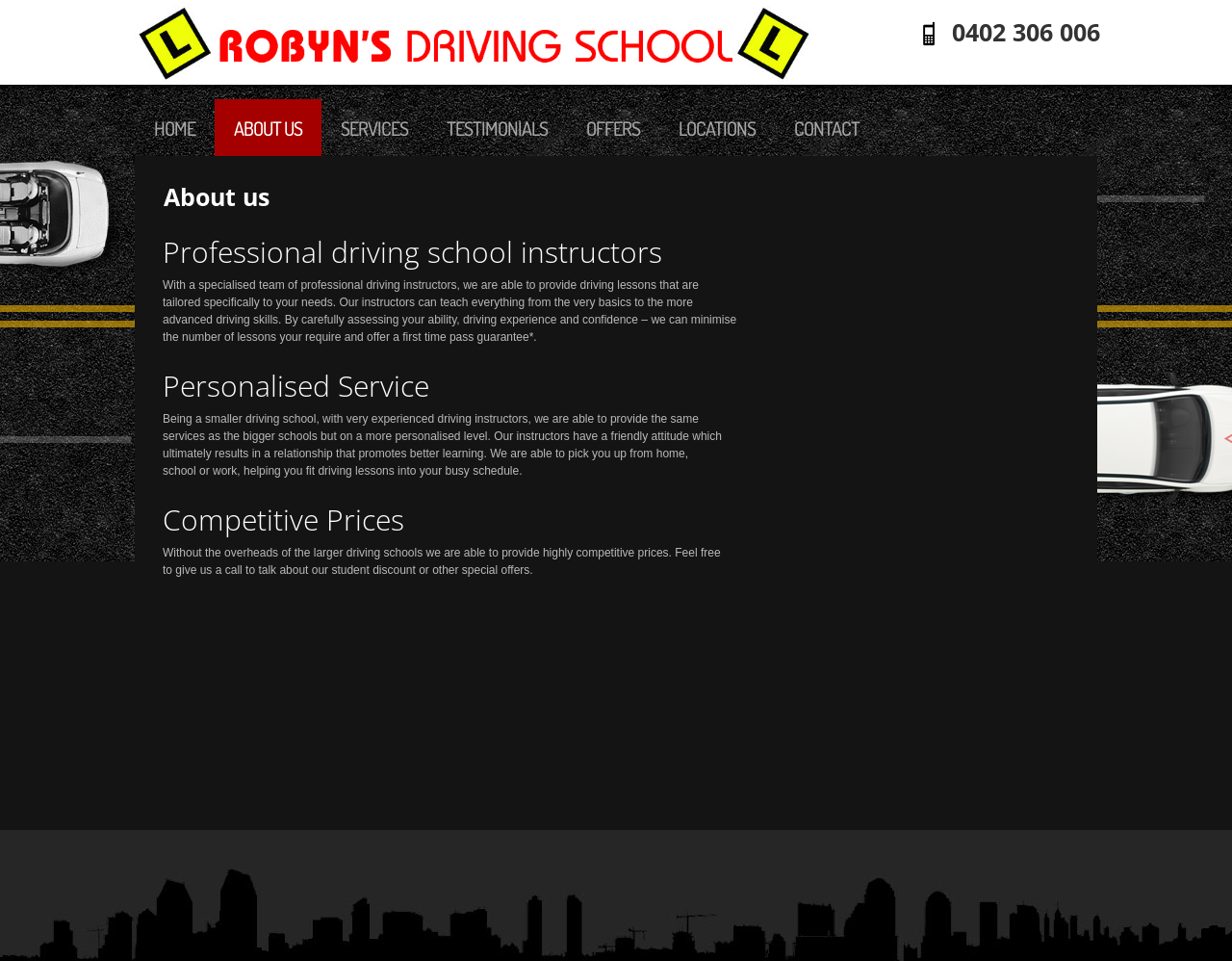What is the advantage of the driving school's pricing?
Please use the image to deliver a detailed and complete answer.

I found the answer by reading the heading element that says 'Competitive Prices' and the StaticText element that says 'Without the overheads of the larger driving schools we are able to provide highly competitive prices'.